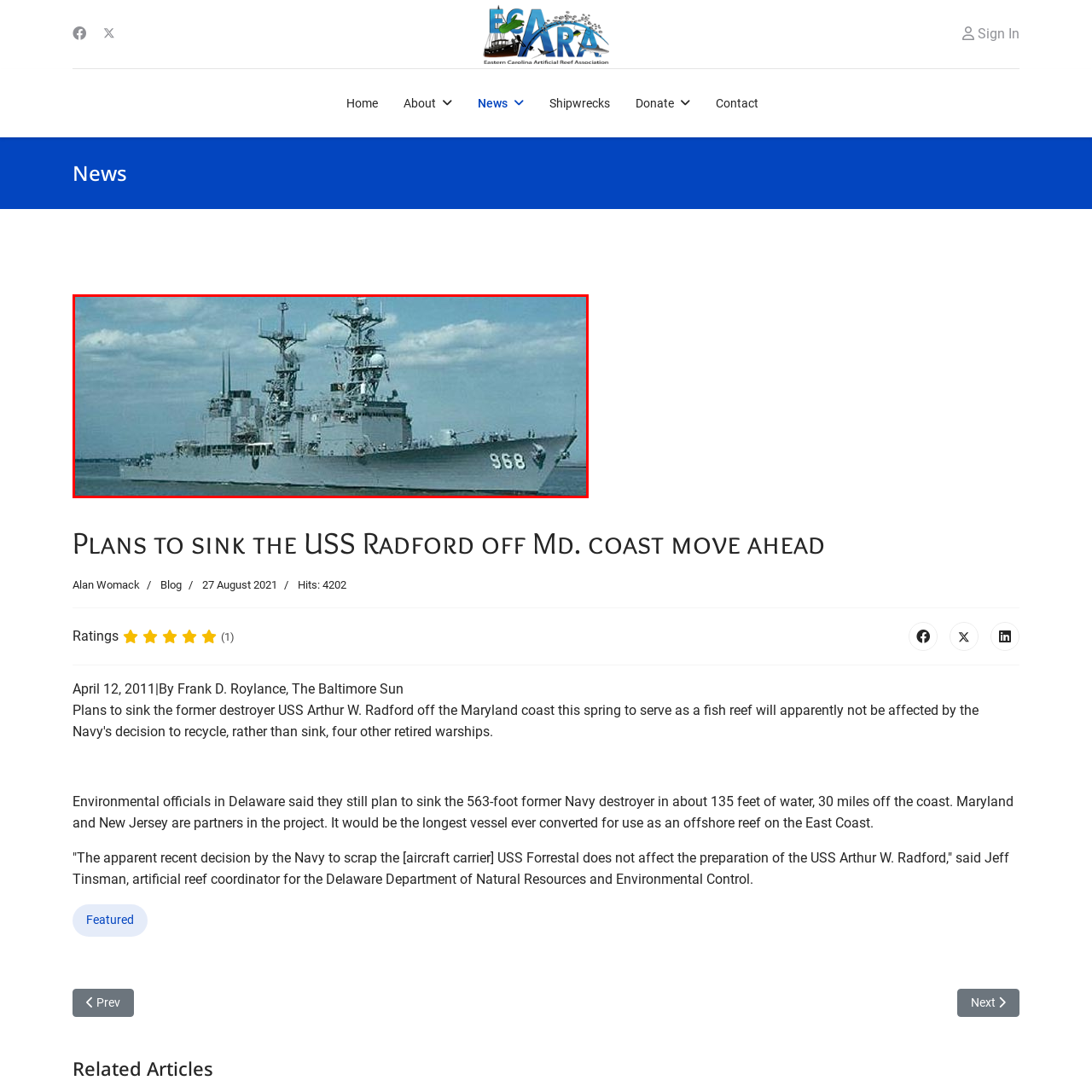Craft a detailed explanation of the image surrounded by the red outline.

The image showcases the USS Radford, a former Navy destroyer, depicted sailing in open waters. The vessel is painted in a gray color scheme common to military ships and features prominent radar and communication equipment atop its superstructure. The ship bears the hull number "968," prominently displayed on its bow. With its sleek design and robust profile, the USS Radford symbolizes naval strength and technology. The background features a clear sky and serene waters, capturing the essence of maritime operations. This ship is set to become part of an artificial reef, as plans to sink it off the coast of Maryland are moving forward, aiming to create a new ecological habitat in the ocean.